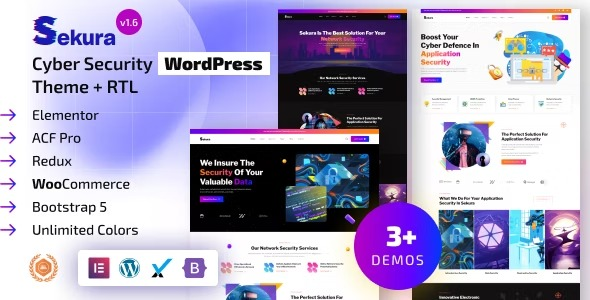Deliver an in-depth description of the image, highlighting major points.

The image showcases the "Sekura" Cyber Security WordPress theme, highlighted with version number v1.6. Featuring a modern design, the theme emphasizes its capabilities for online business security solutions. Prominent elements in the image include the ability to utilize versatile page builders like Elementor, and powerful plugins such as ACF Pro and Redux, enhancing customization and flexibility. It also supports WooCommerce, allowing for seamless e-commerce integration. The use of Bootstrap 5 ensures a responsive layout across devices, while the mention of "Unlimited Colors" suggests a highly customizable aesthetic. The layout presents various demos, illustrating the stylish interface suited for cyber security services, and emphasizes features like RTL support, making it accessible to a wider audience. Overall, Sekura is portrayed as a comprehensive solution for businesses aiming to establish a robust online presence in the cyber security sector.